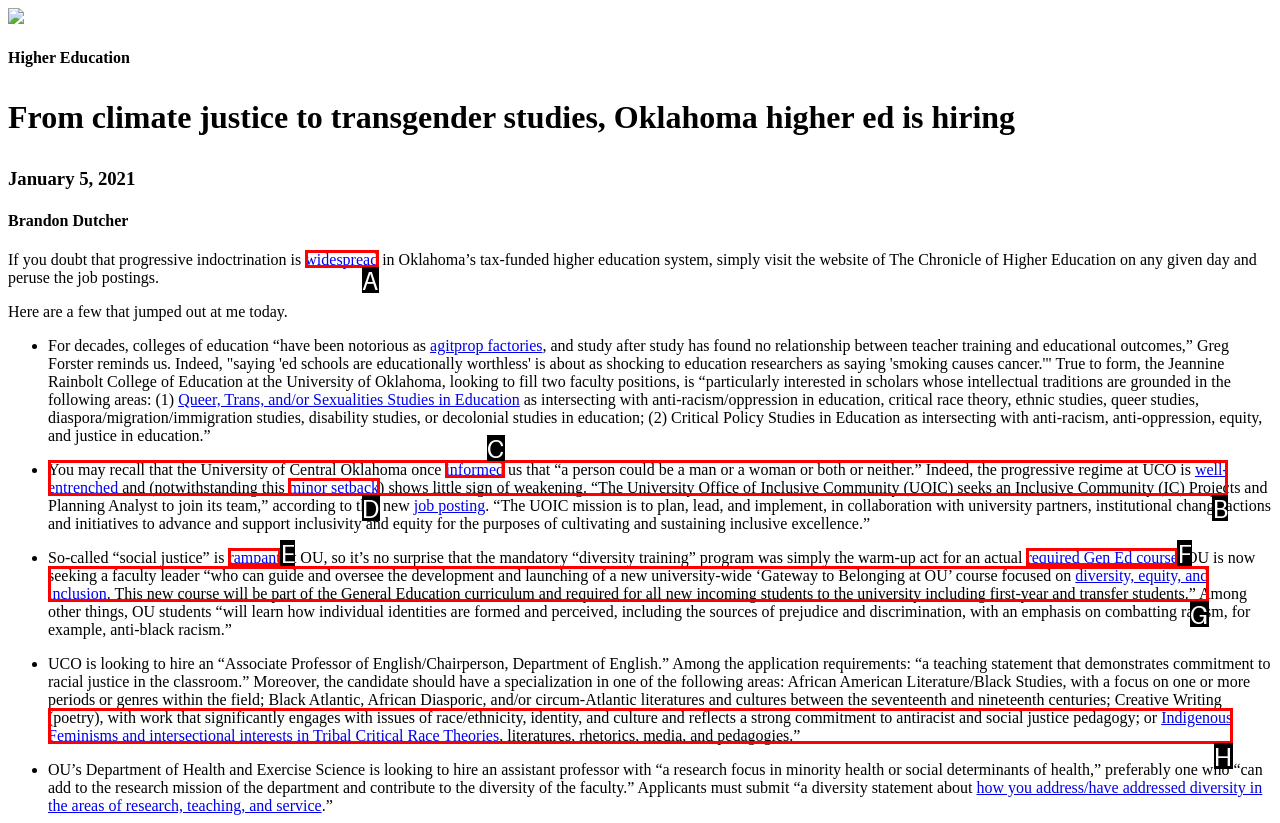Select the HTML element that corresponds to the description: diversity, equity, and inclusion
Reply with the letter of the correct option from the given choices.

G